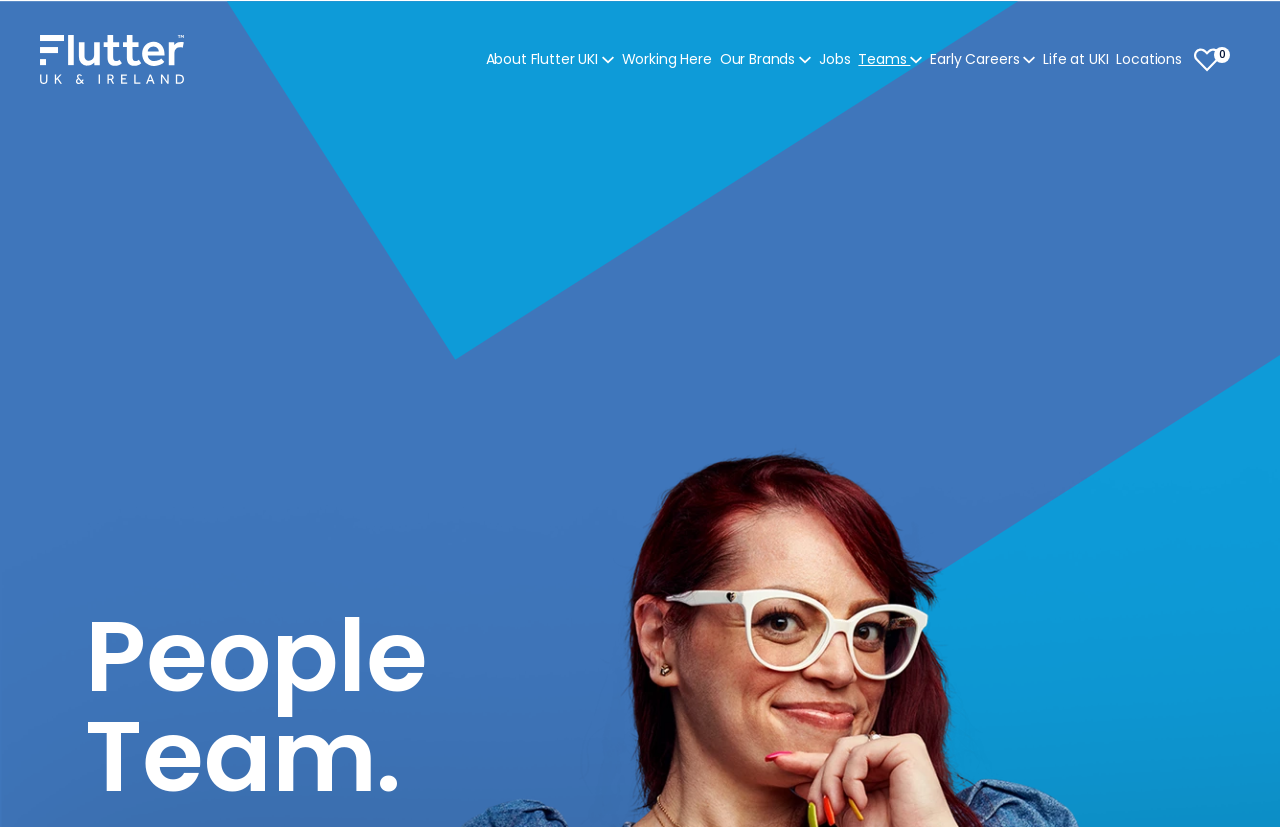Please reply to the following question using a single word or phrase: 
What is the main topic of the webpage?

Careers at Flutter UK&I